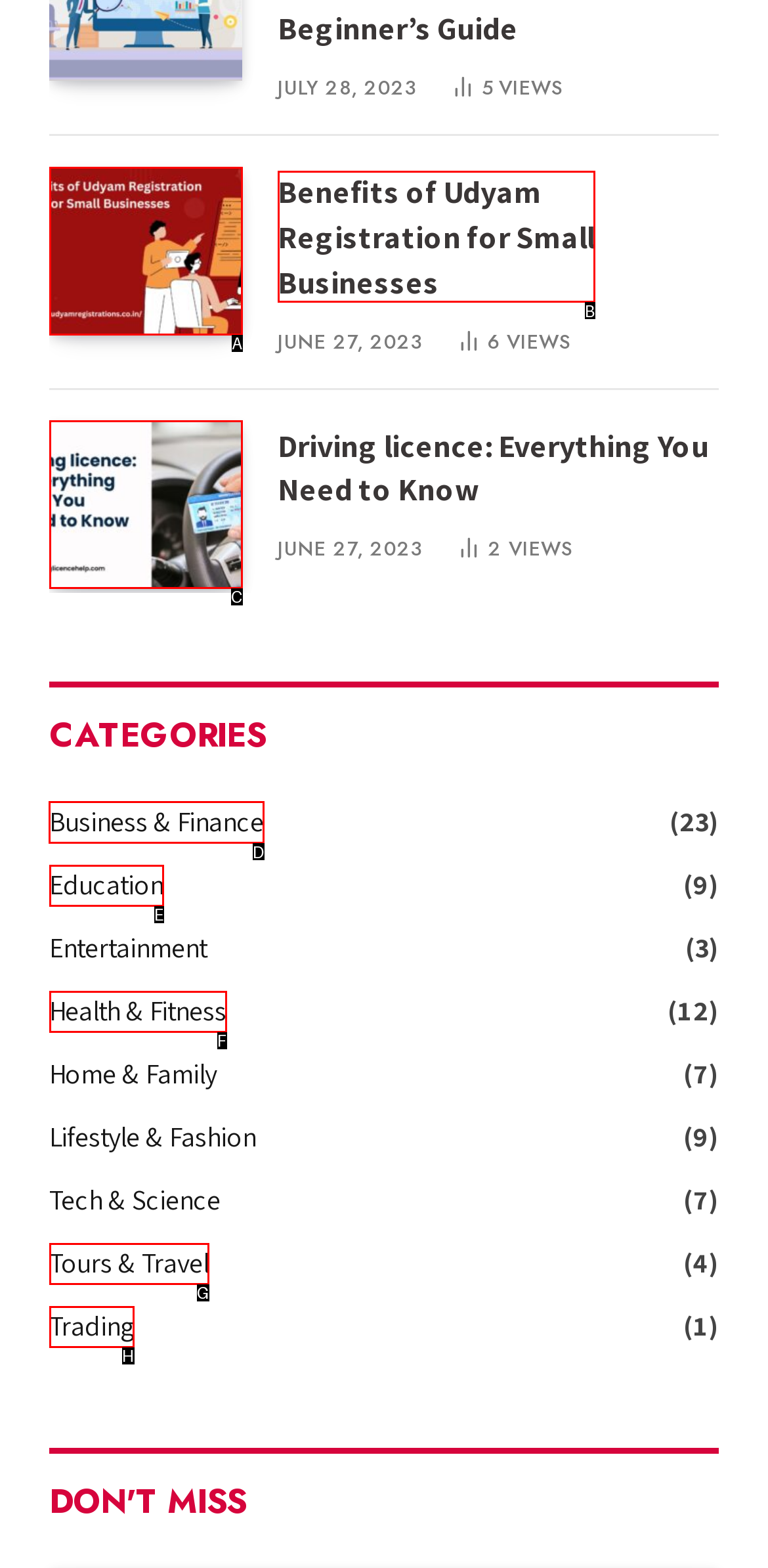Tell me which one HTML element I should click to complete the following task: Search for something Answer with the option's letter from the given choices directly.

None